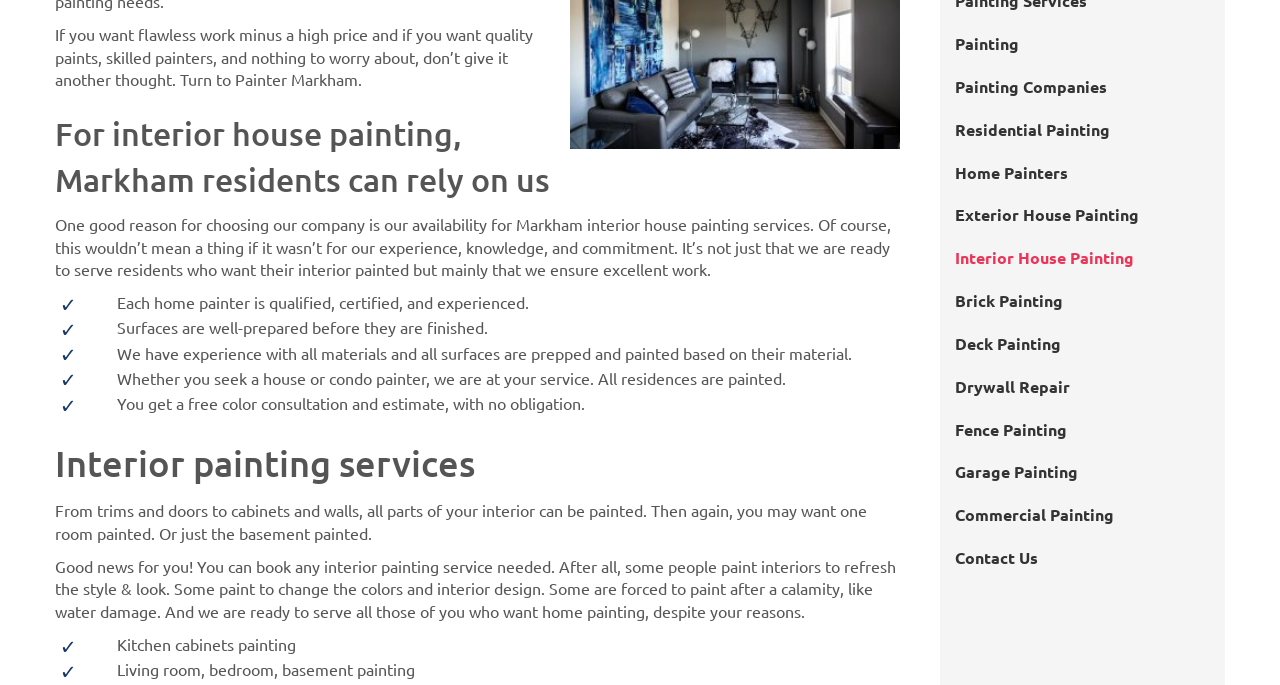What is the main service offered by Painter Markham?
Using the image as a reference, give an elaborate response to the question.

Based on the webpage content, it is clear that Painter Markham is a company that provides interior house painting services to residents of Markham. The heading 'For interior house painting, Markham residents can rely on us' and the text 'One good reason for choosing our company is our availability for Markham interior house painting services' suggest that interior house painting is the main service offered by Painter Markham.